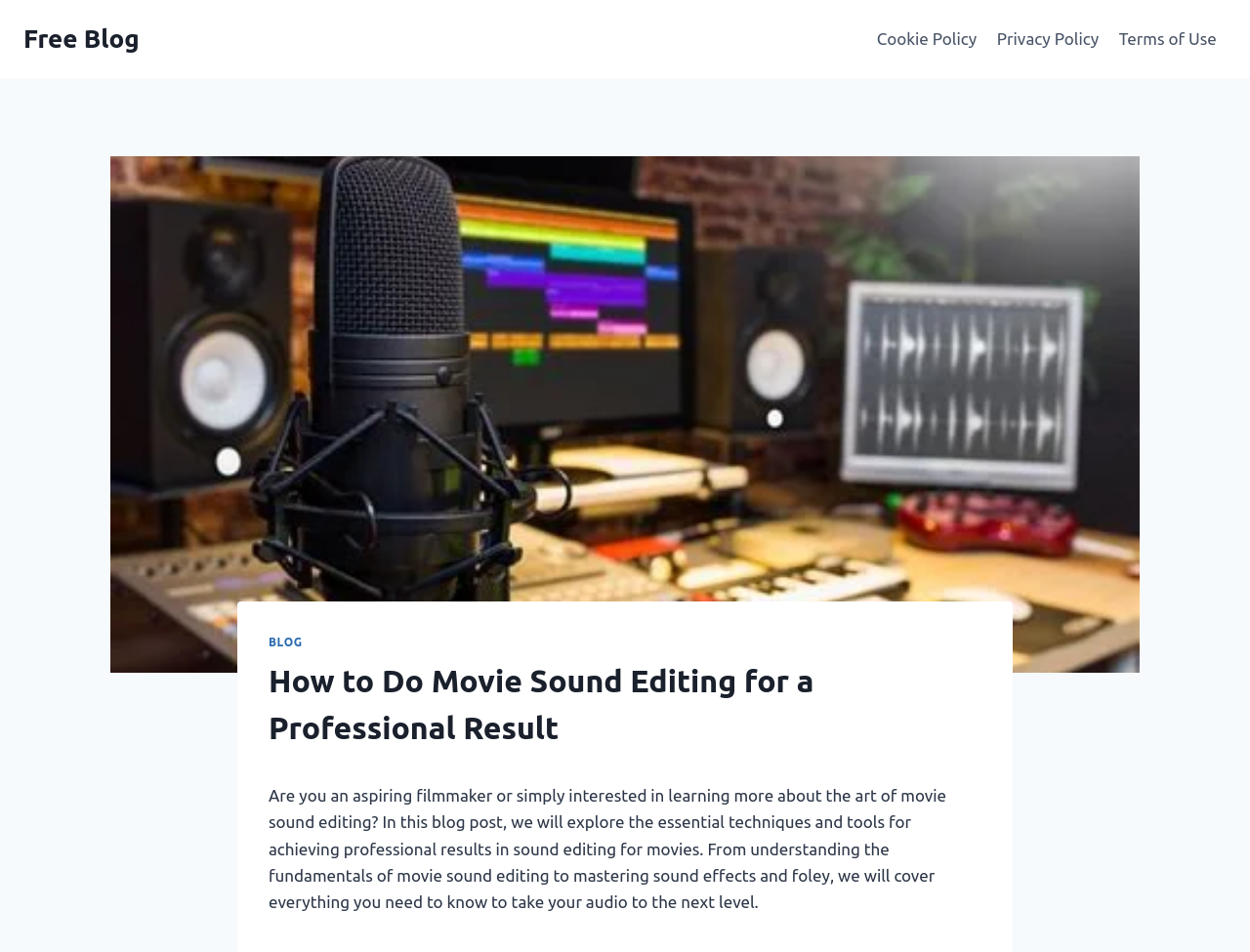What is the tone of the blog post?
Refer to the image and provide a one-word or short phrase answer.

Informative